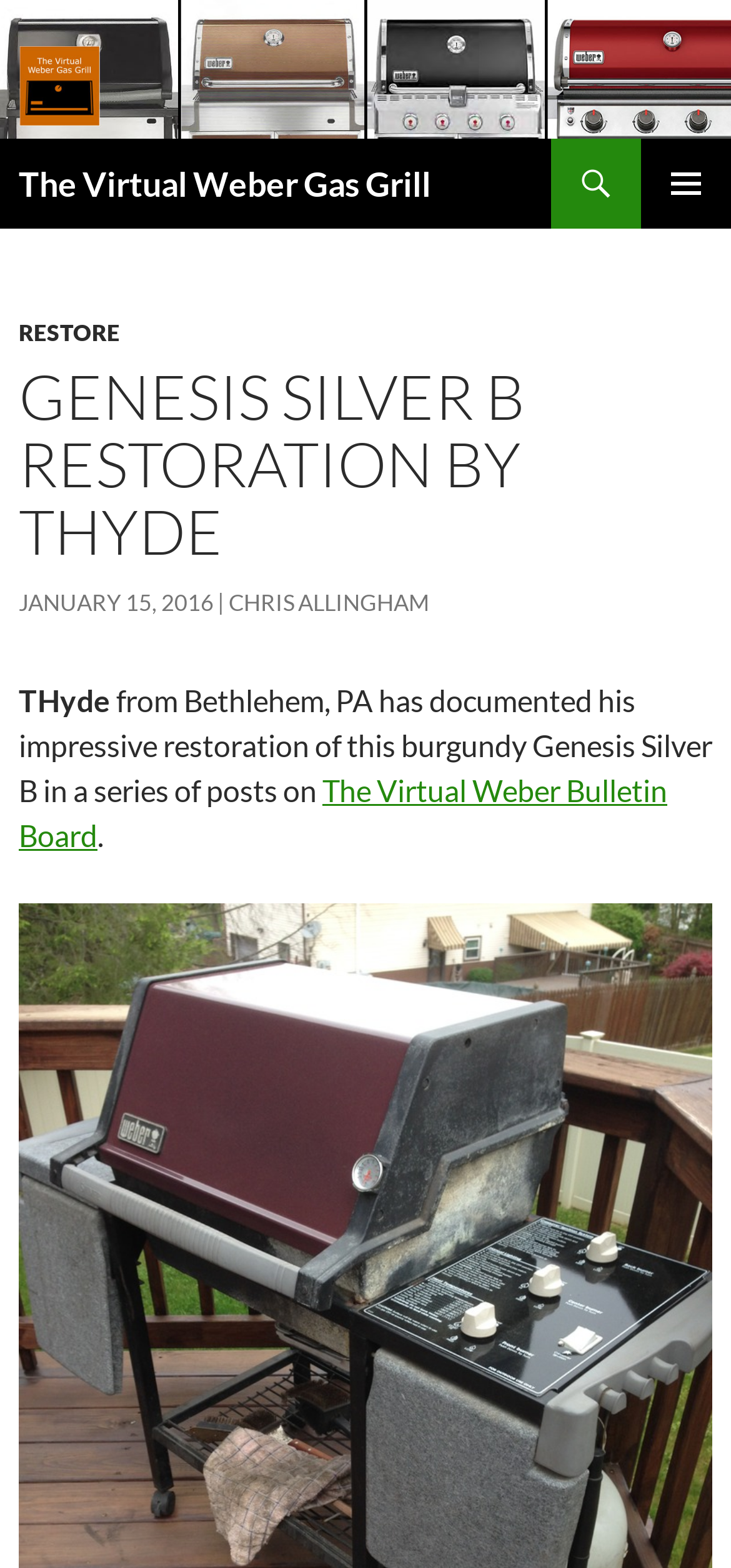Please determine the headline of the webpage and provide its content.

The Virtual Weber Gas Grill